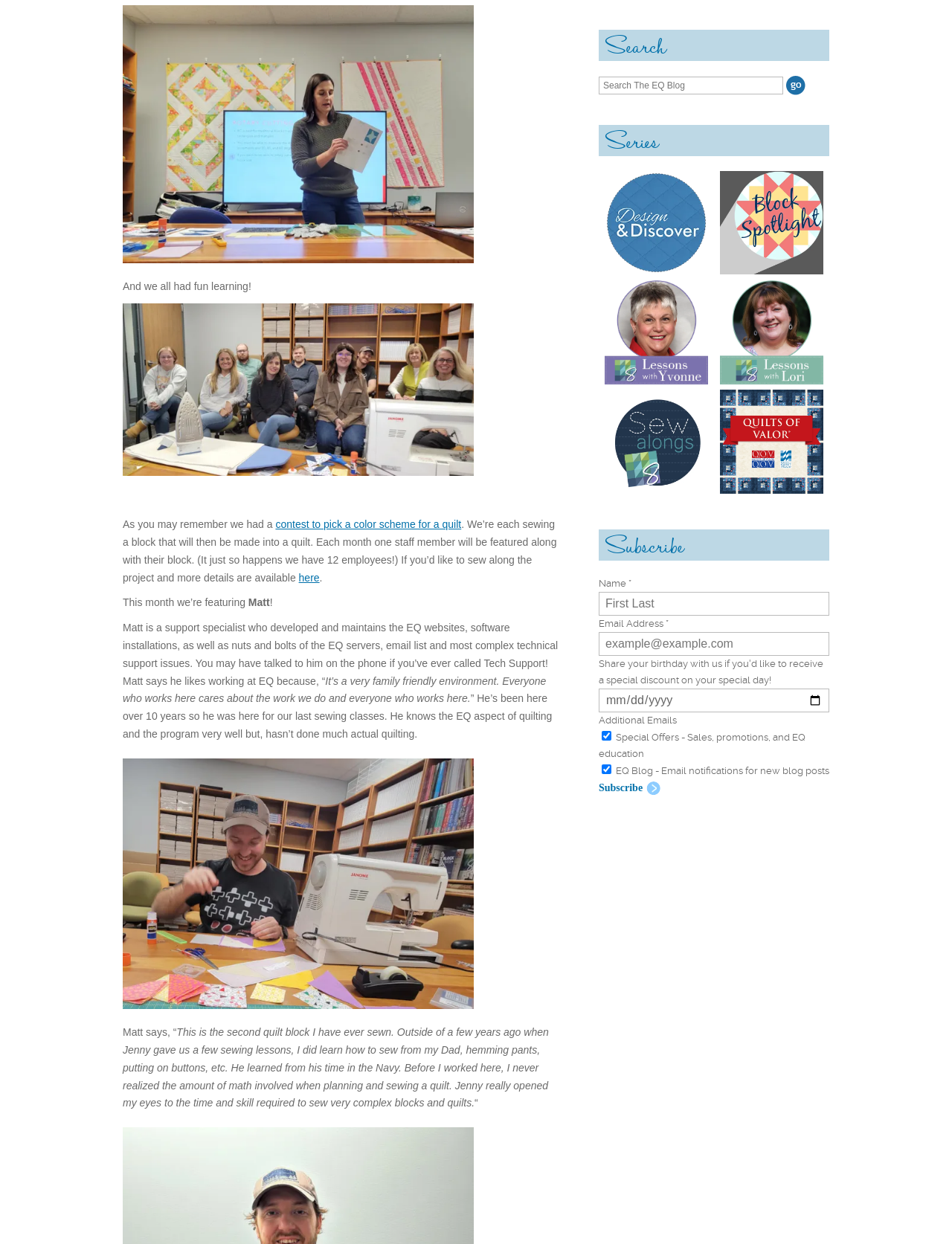Using the element description: "value="Search"", determine the bounding box coordinates. The coordinates should be in the format [left, top, right, bottom], with values between 0 and 1.

[0.826, 0.061, 0.846, 0.076]